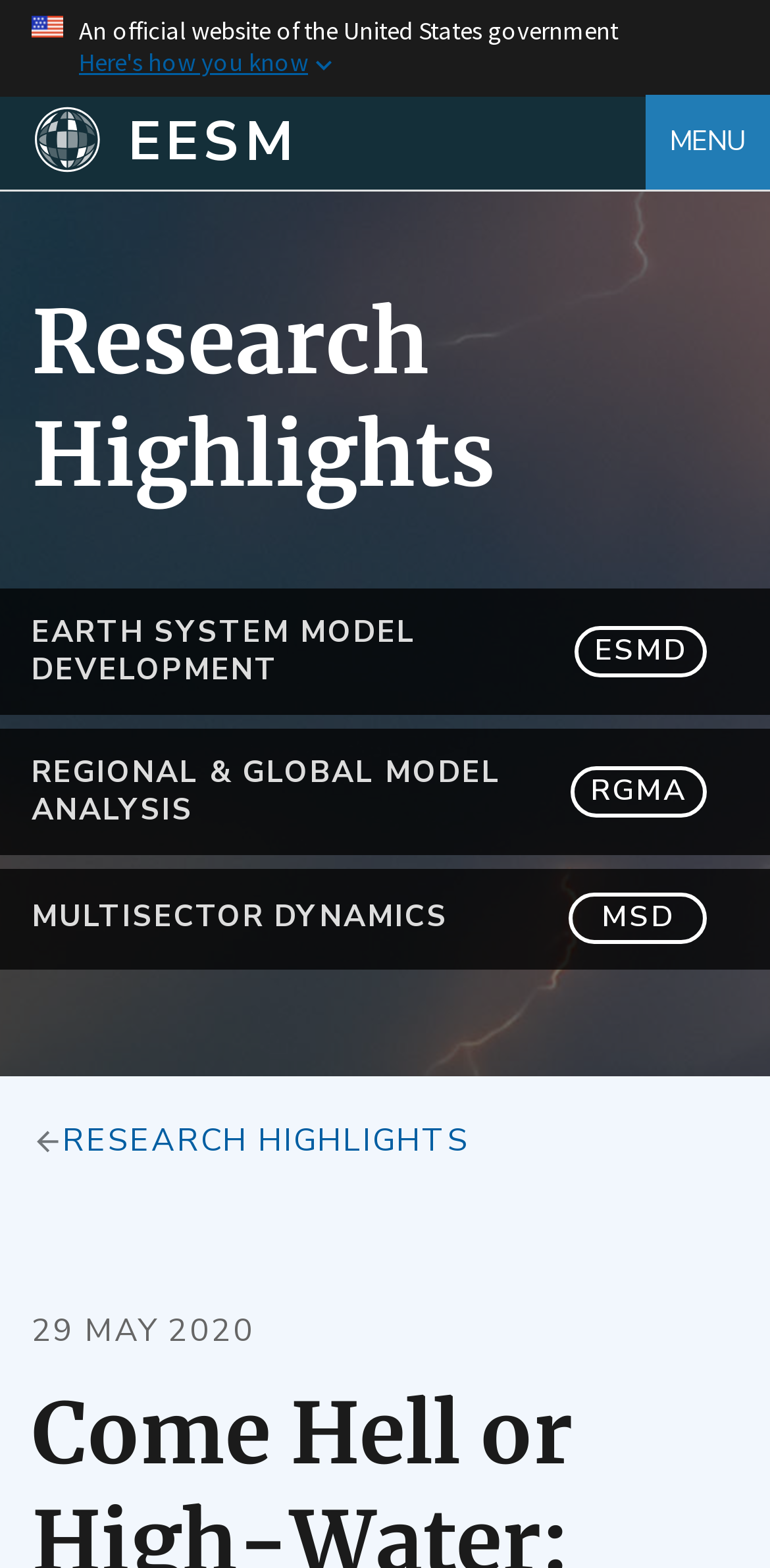Identify the bounding box of the UI element described as follows: "Earth System Model Development ESMD". Provide the coordinates as four float numbers in the range of 0 to 1 [left, top, right, bottom].

[0.0, 0.375, 1.0, 0.456]